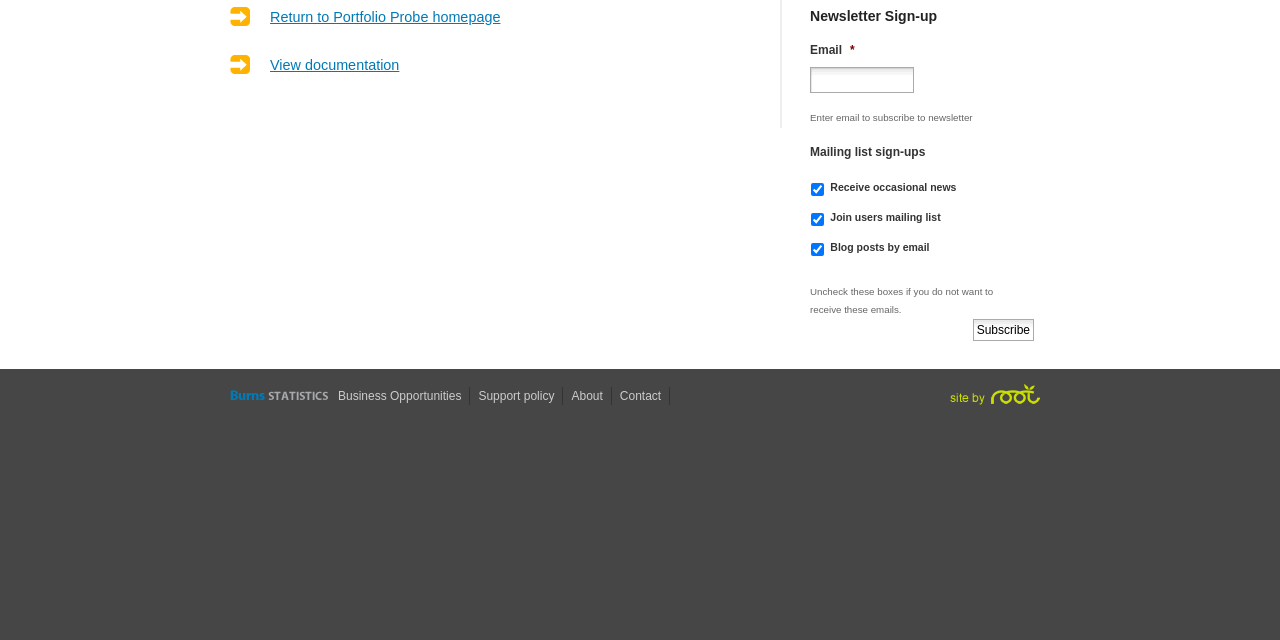Predict the bounding box of the UI element based on this description: "site by Root Interactive".

[0.742, 0.6, 0.812, 0.633]